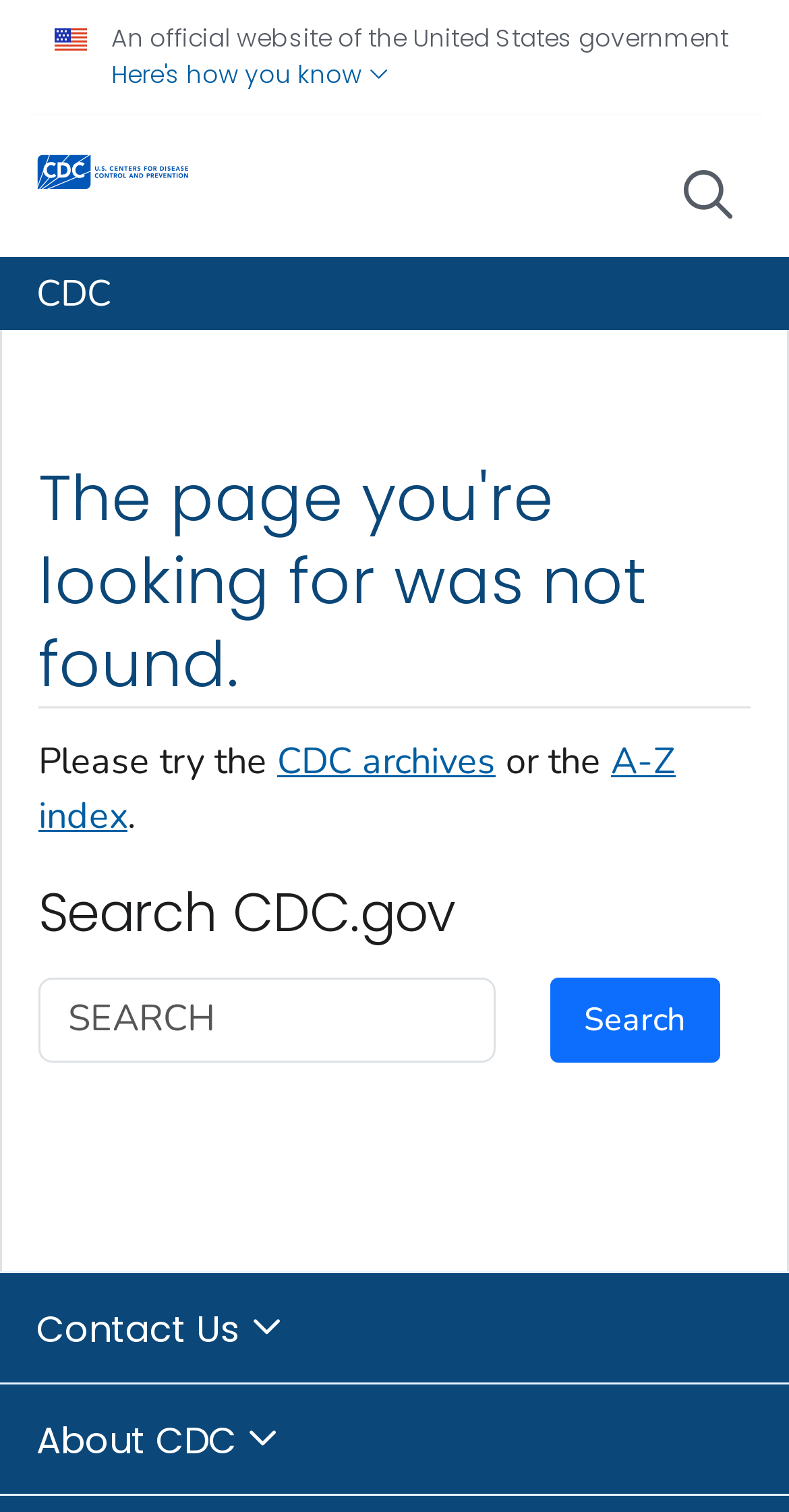Determine the coordinates of the bounding box for the clickable area needed to execute this instruction: "browse December 2022".

None